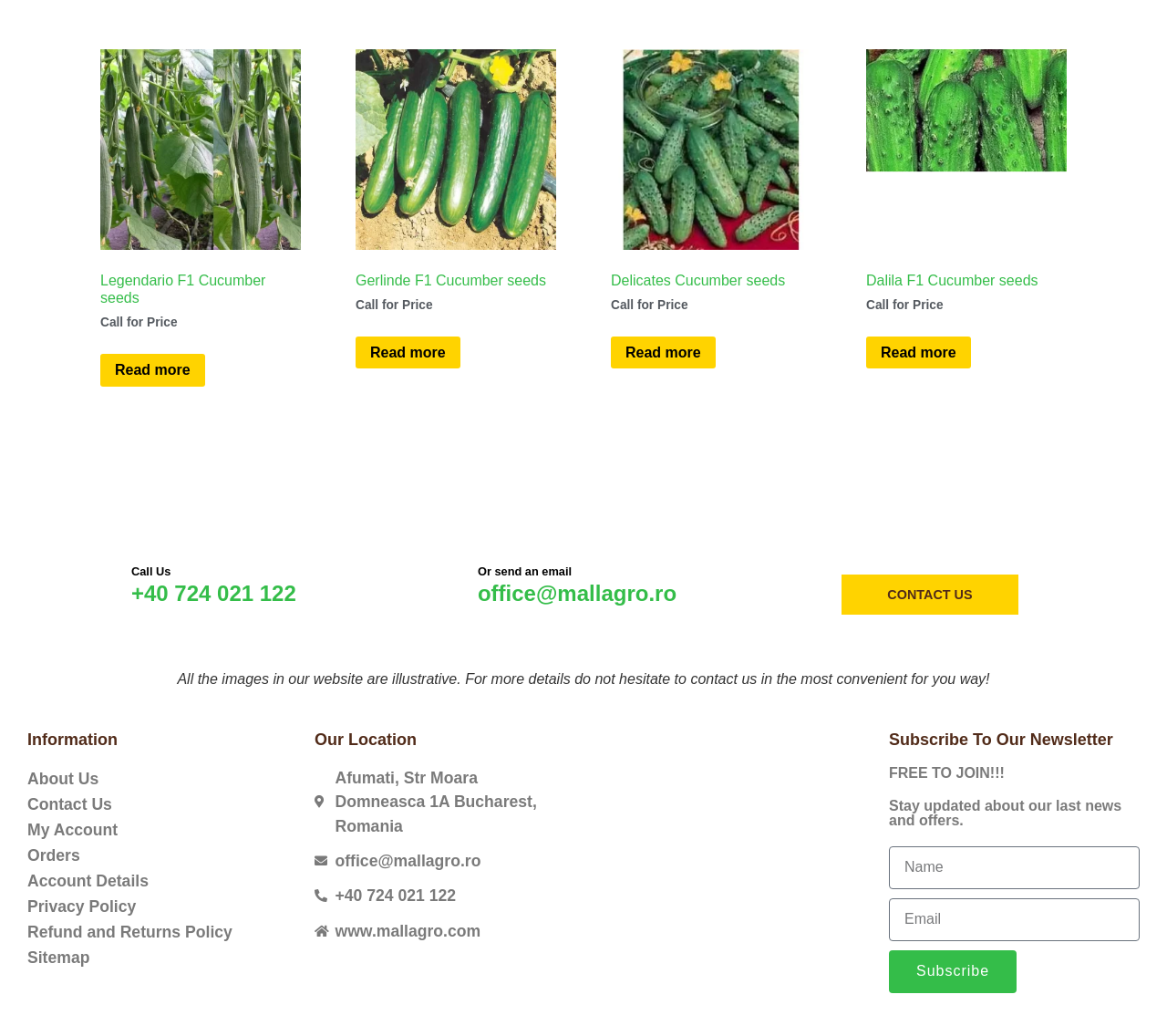Specify the bounding box coordinates for the region that must be clicked to perform the given instruction: "Subscribe to the newsletter".

[0.762, 0.917, 0.871, 0.958]